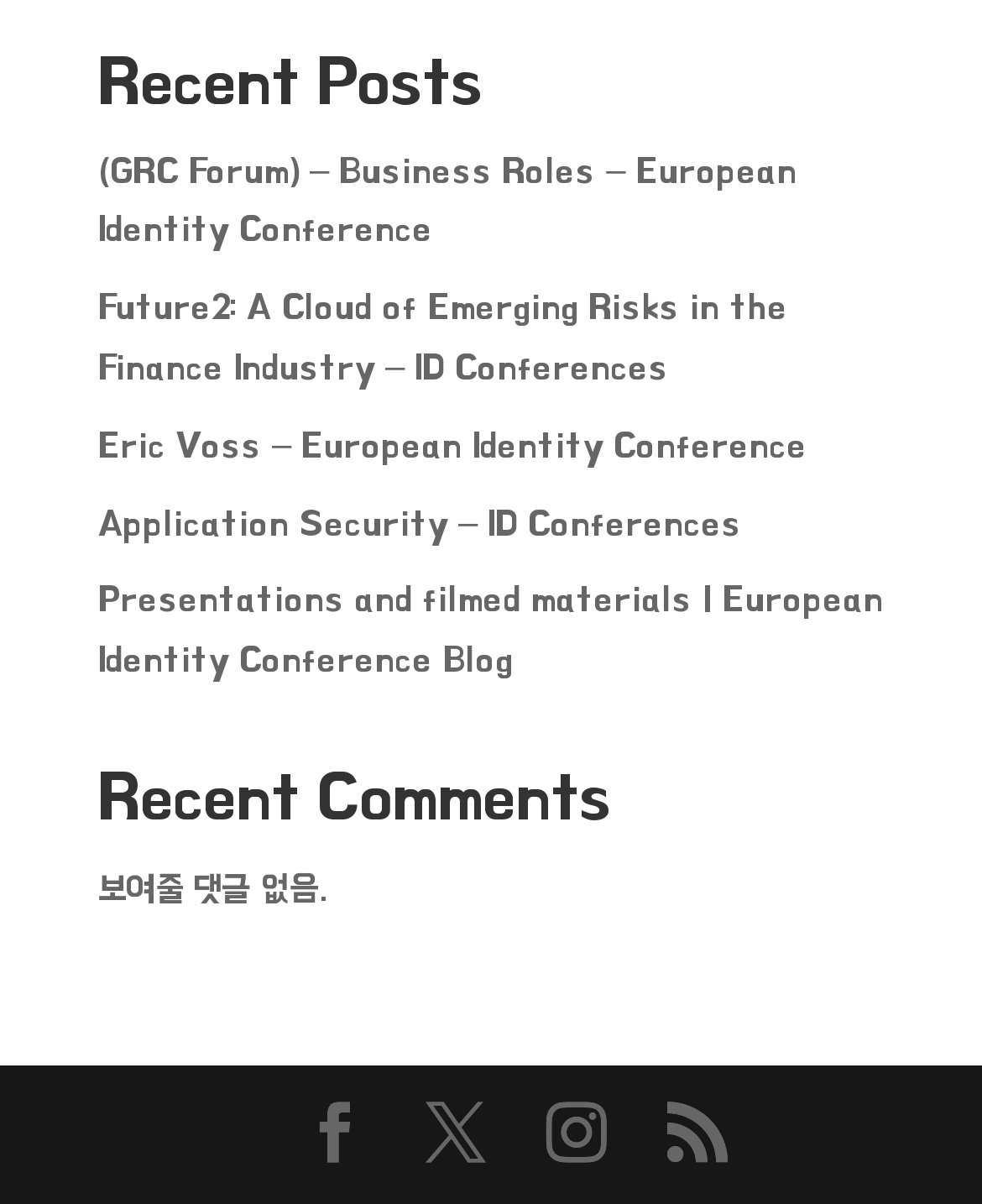Based on the element description MENU, identify the bounding box of the UI element in the given webpage screenshot. The coordinates should be in the format (top-left x, top-left y, bottom-right x, bottom-right y) and must be between 0 and 1.

None